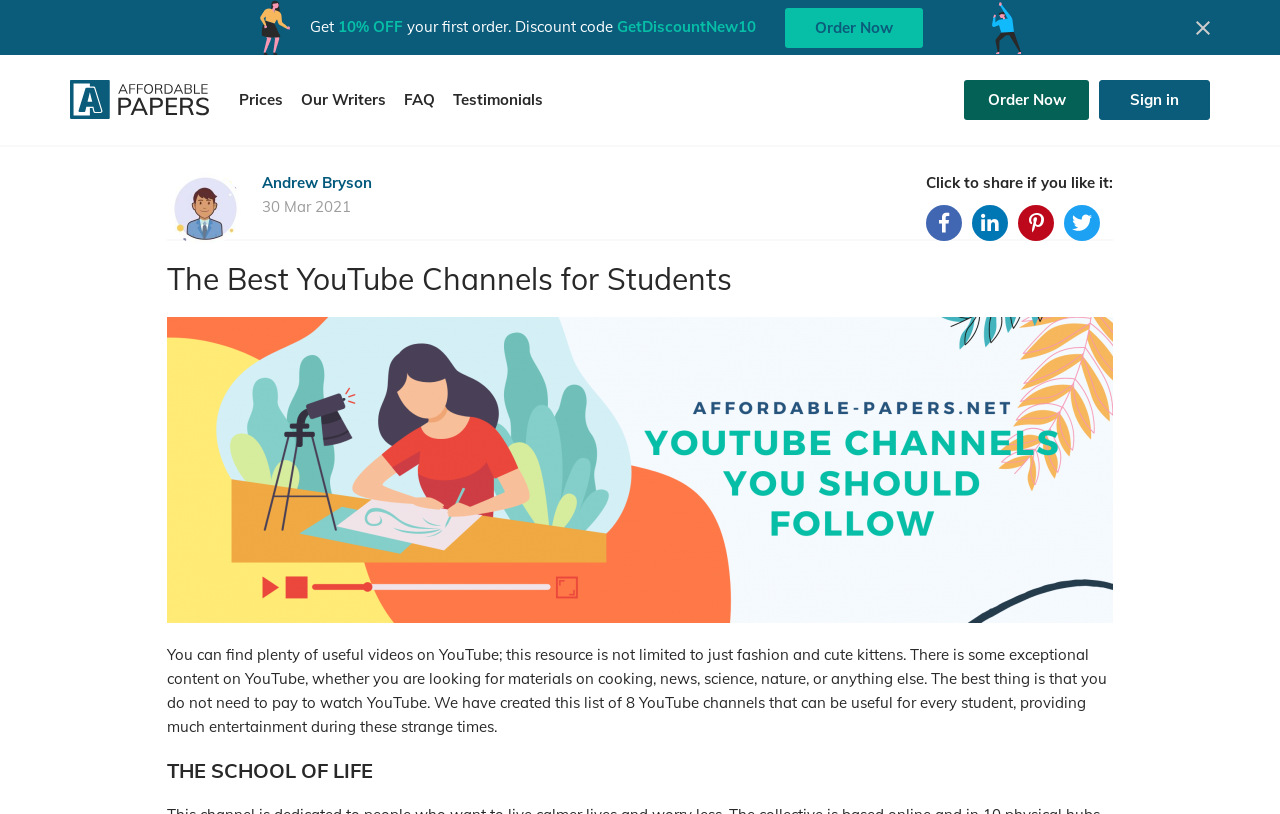Please determine the bounding box coordinates of the element to click on in order to accomplish the following task: "Sign in to your account". Ensure the coordinates are four float numbers ranging from 0 to 1, i.e., [left, top, right, bottom].

[0.859, 0.098, 0.945, 0.147]